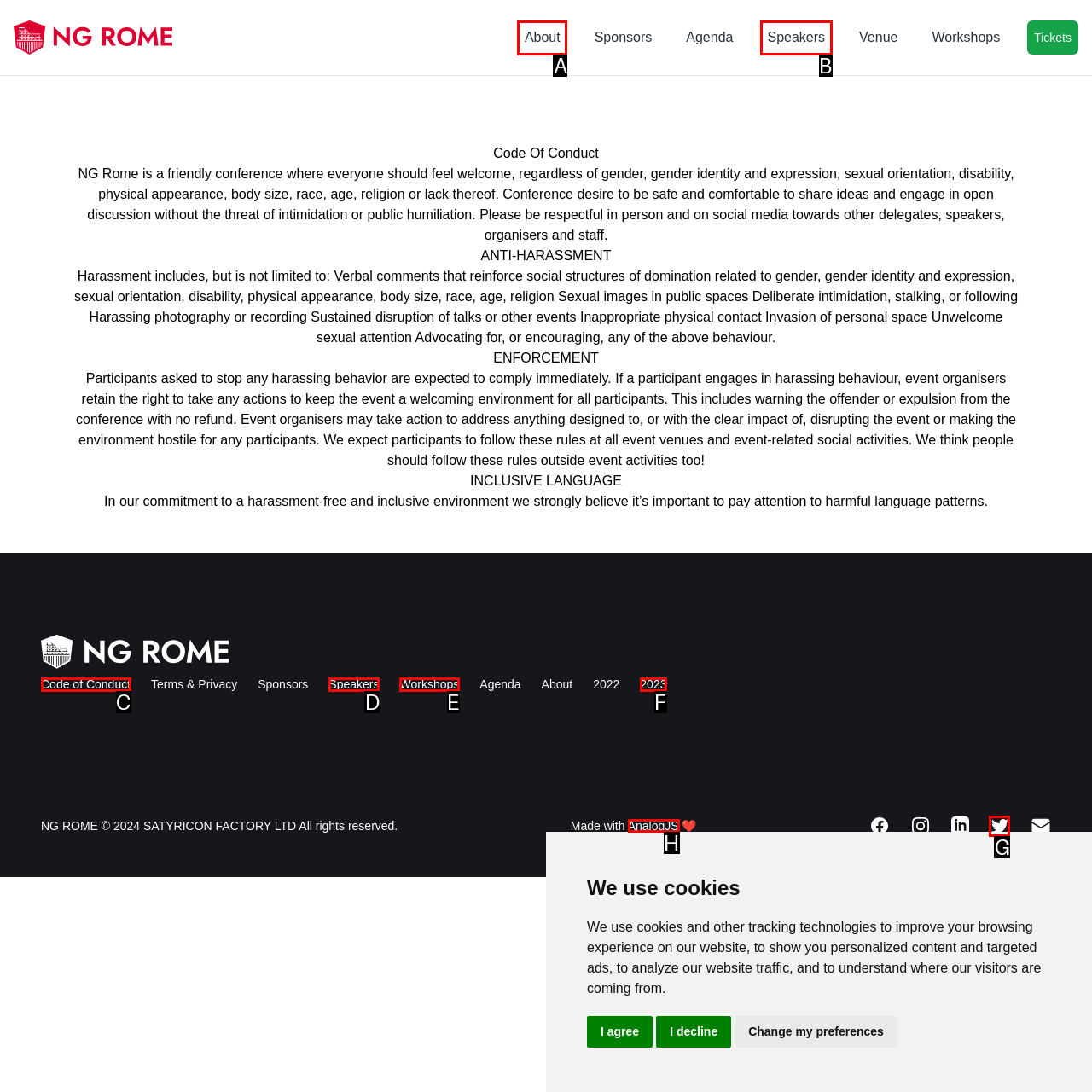Tell me the letter of the UI element to click in order to accomplish the following task: Click the AnalogJS link
Answer with the letter of the chosen option from the given choices directly.

H